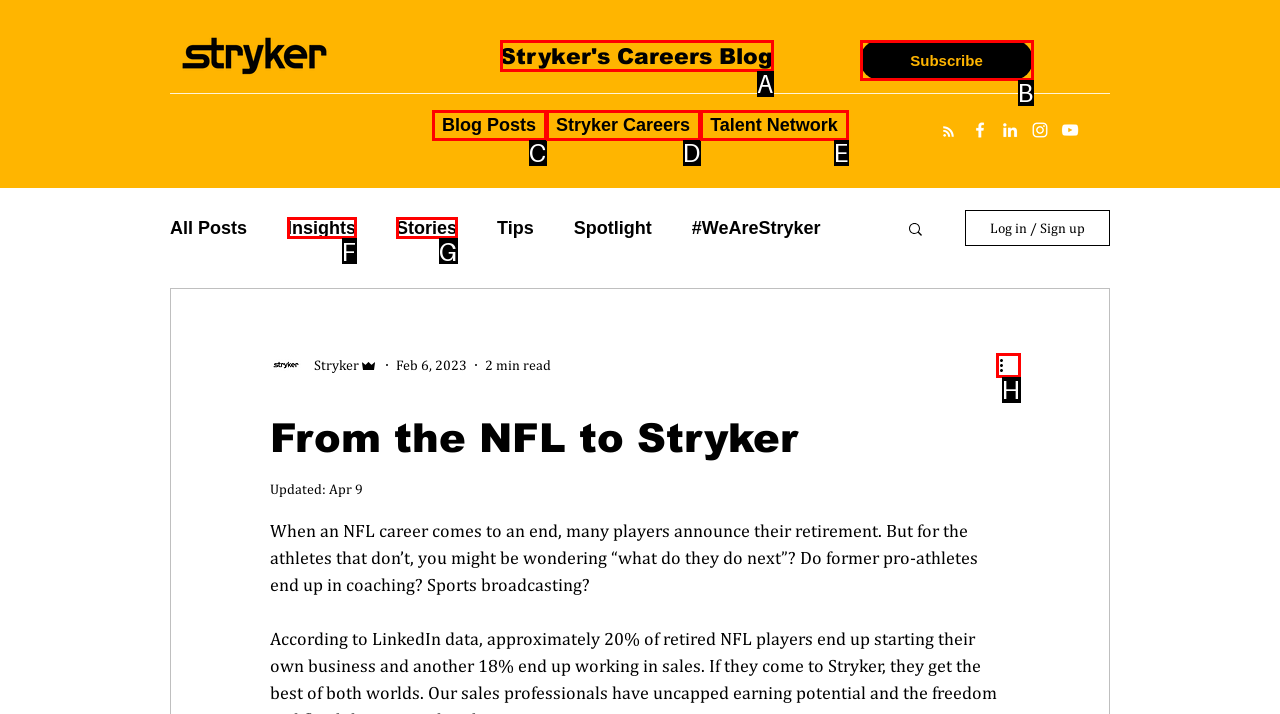Select the letter of the option that corresponds to: Stryker's Careers Blog
Provide the letter from the given options.

A